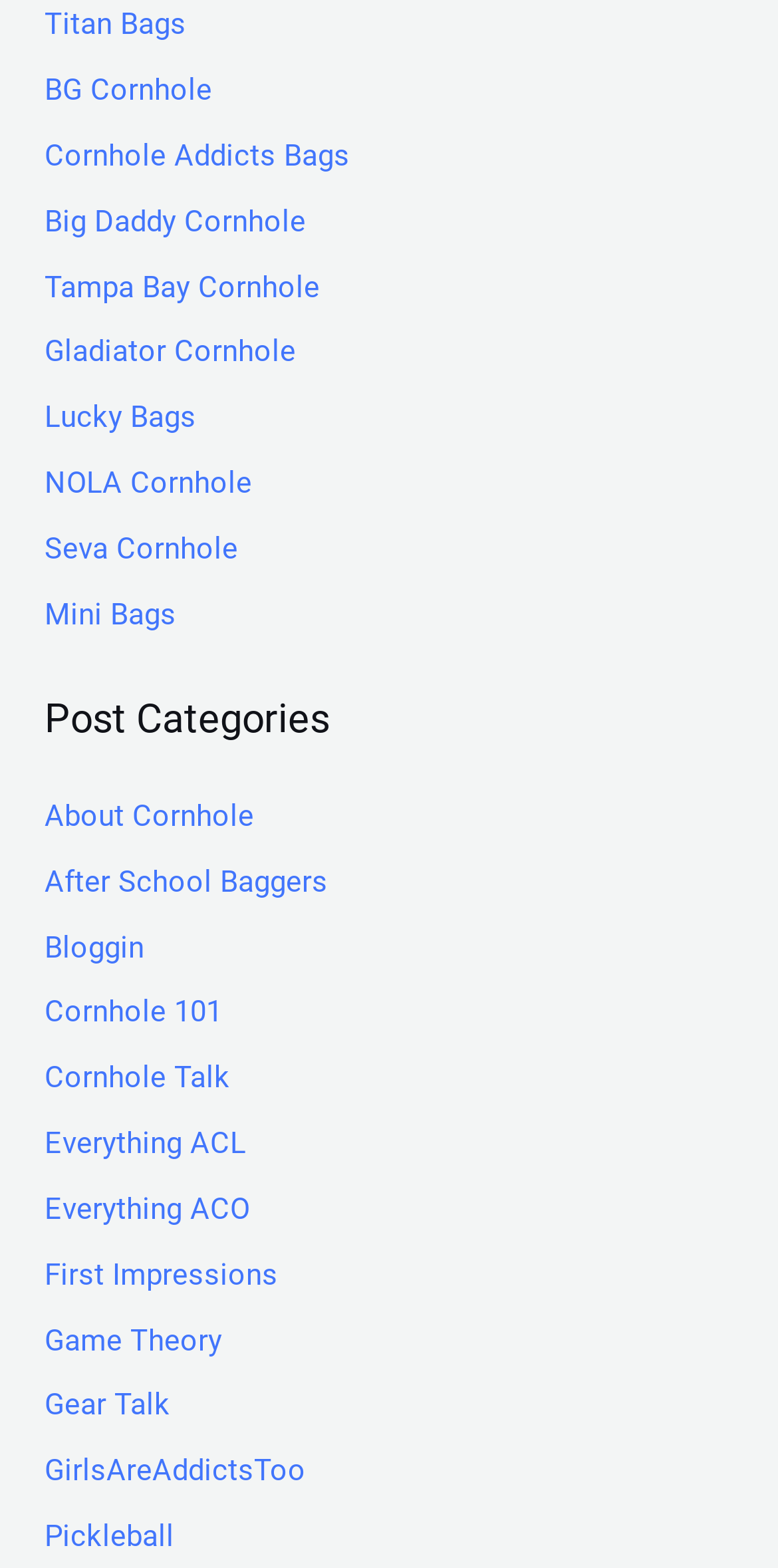Pinpoint the bounding box coordinates of the area that must be clicked to complete this instruction: "learn about Game Theory".

[0.058, 0.843, 0.286, 0.866]